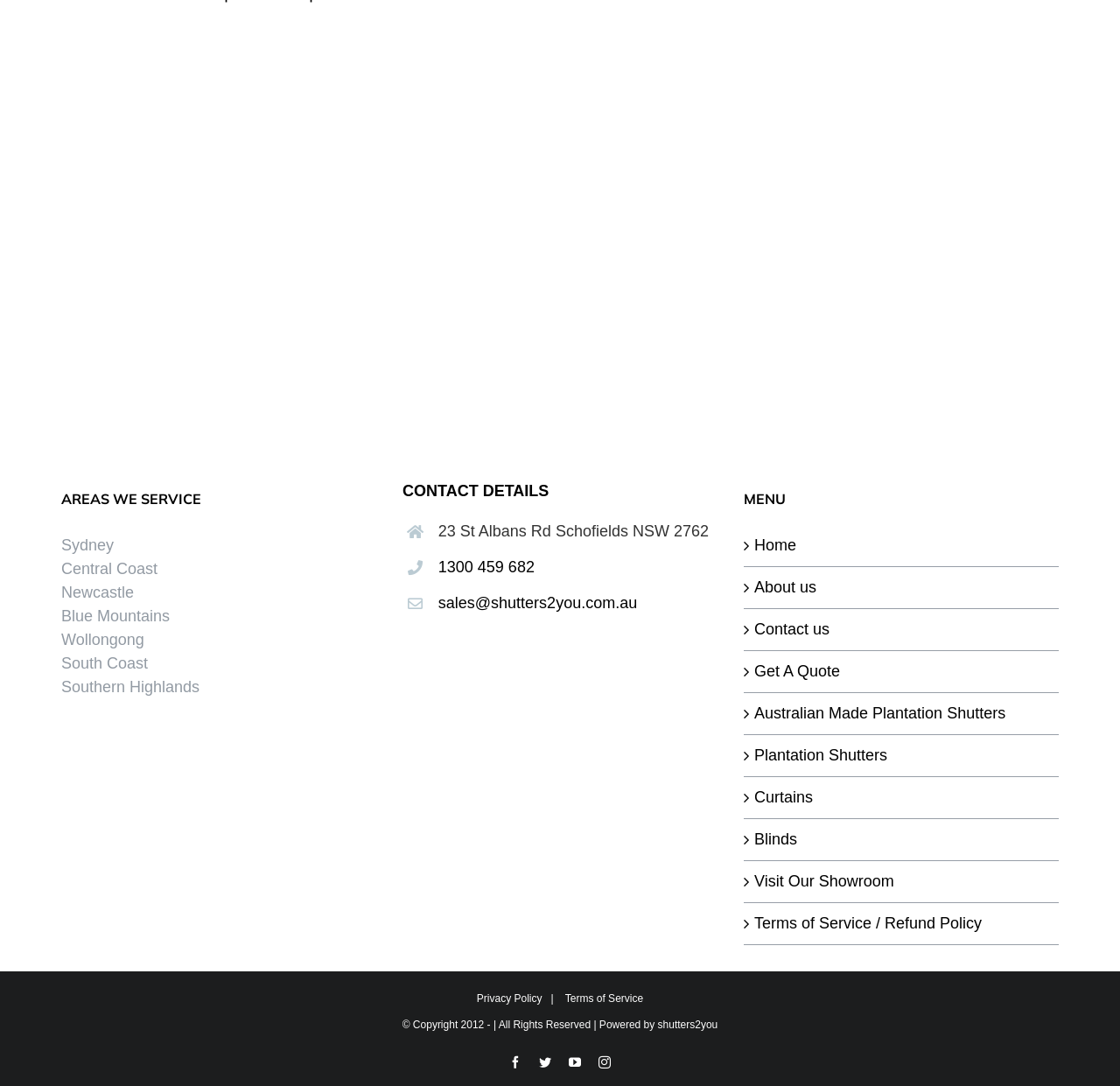Please reply to the following question with a single word or a short phrase:
What is the phone number of Brightwood Plantation Shutters?

1300 459 682